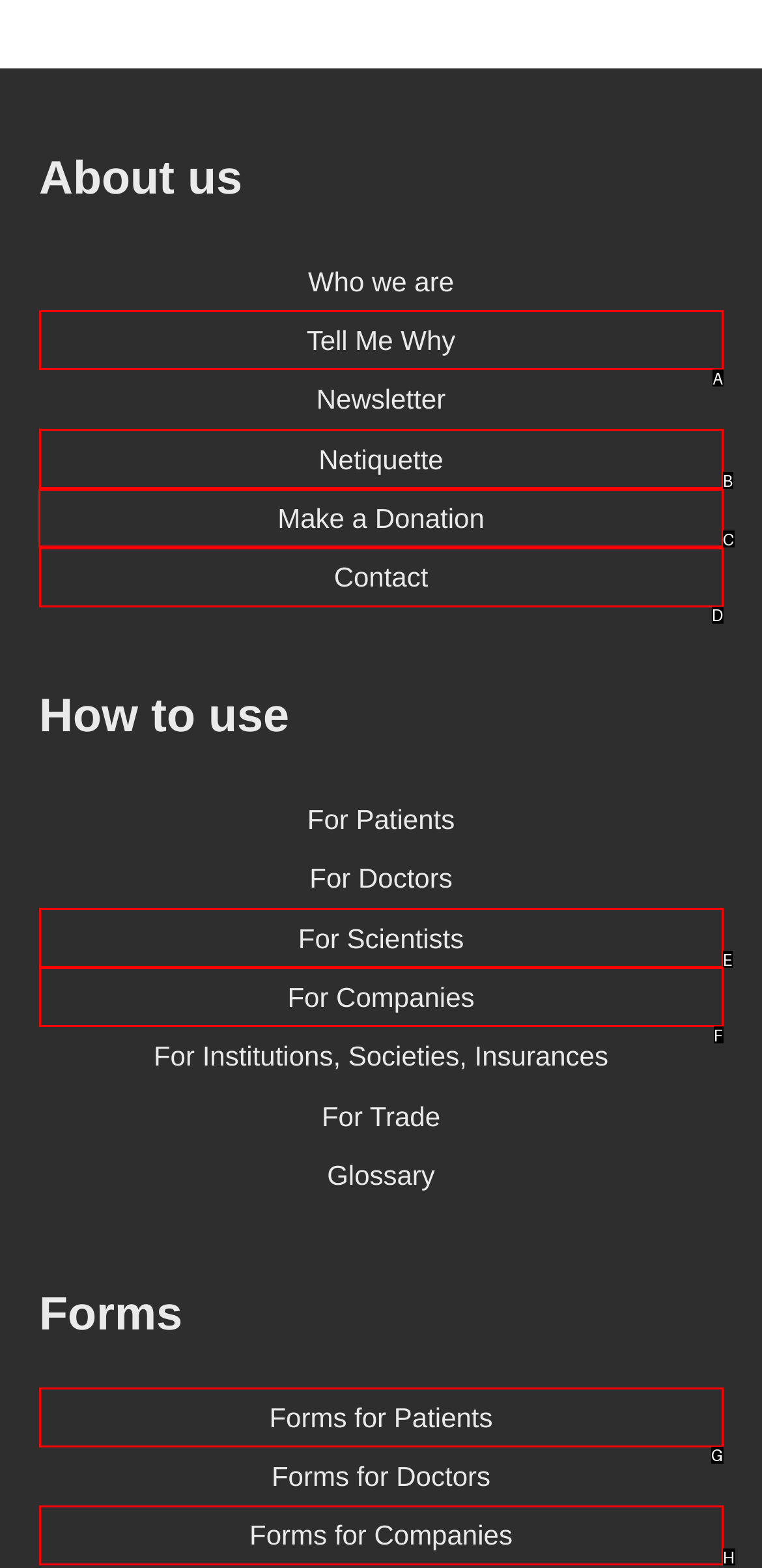For the task "Make a donation", which option's letter should you click? Answer with the letter only.

C